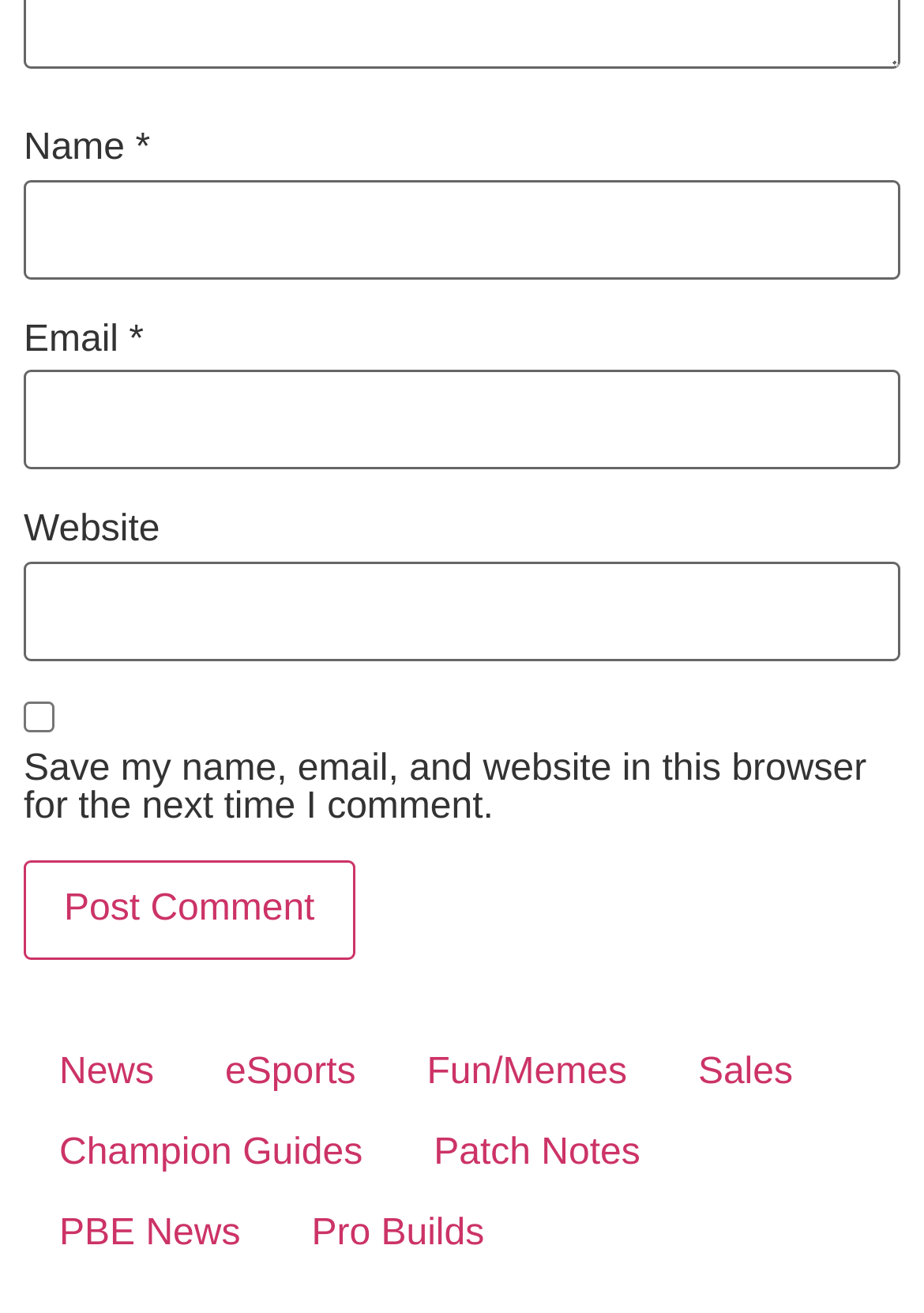Locate the bounding box coordinates of the element that should be clicked to fulfill the instruction: "Enter your name".

[0.026, 0.137, 0.974, 0.212]